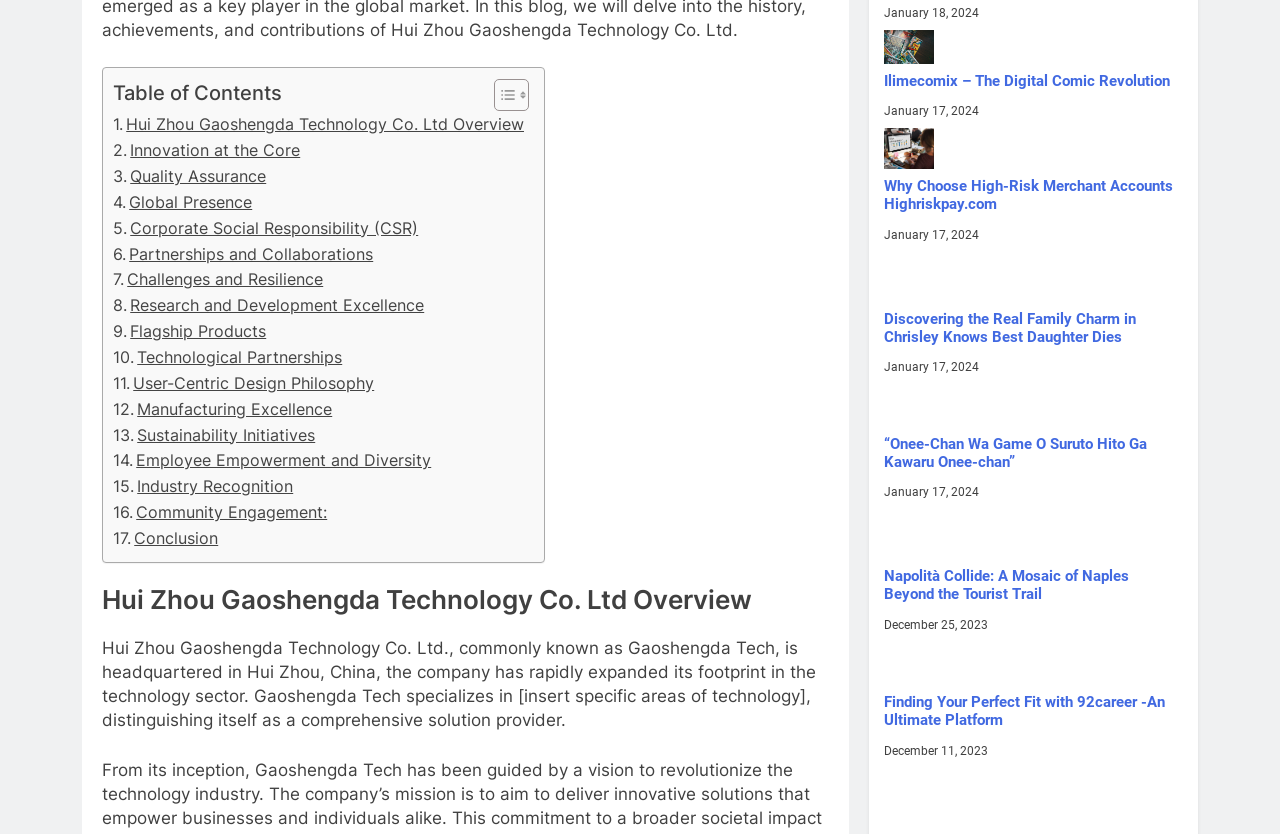Determine the bounding box coordinates for the UI element with the following description: "Challenges and Resilience". The coordinates should be four float numbers between 0 and 1, represented as [left, top, right, bottom].

[0.088, 0.321, 0.253, 0.352]